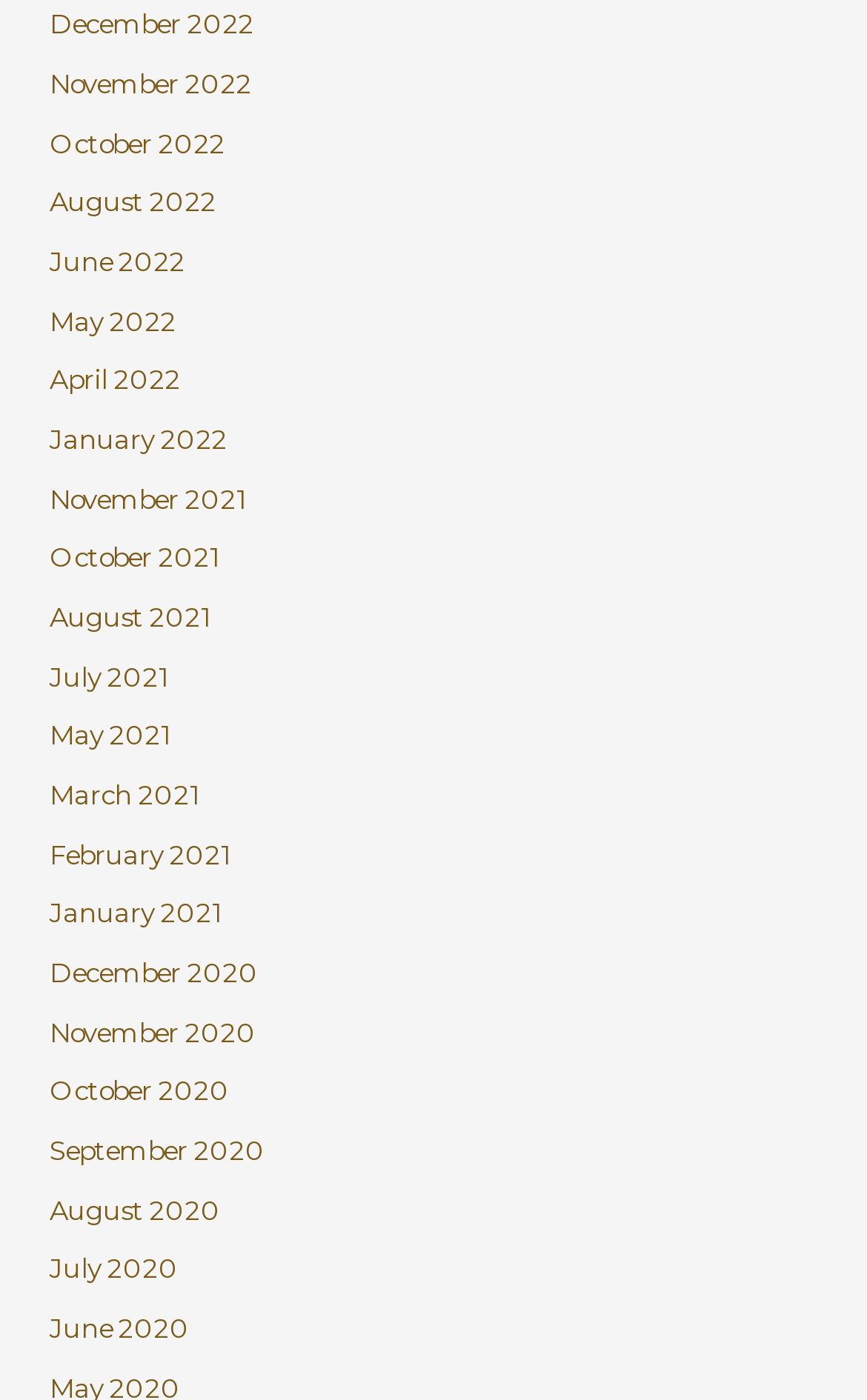Determine the bounding box coordinates of the clickable region to follow the instruction: "View June 2020".

[0.058, 0.938, 0.219, 0.96]